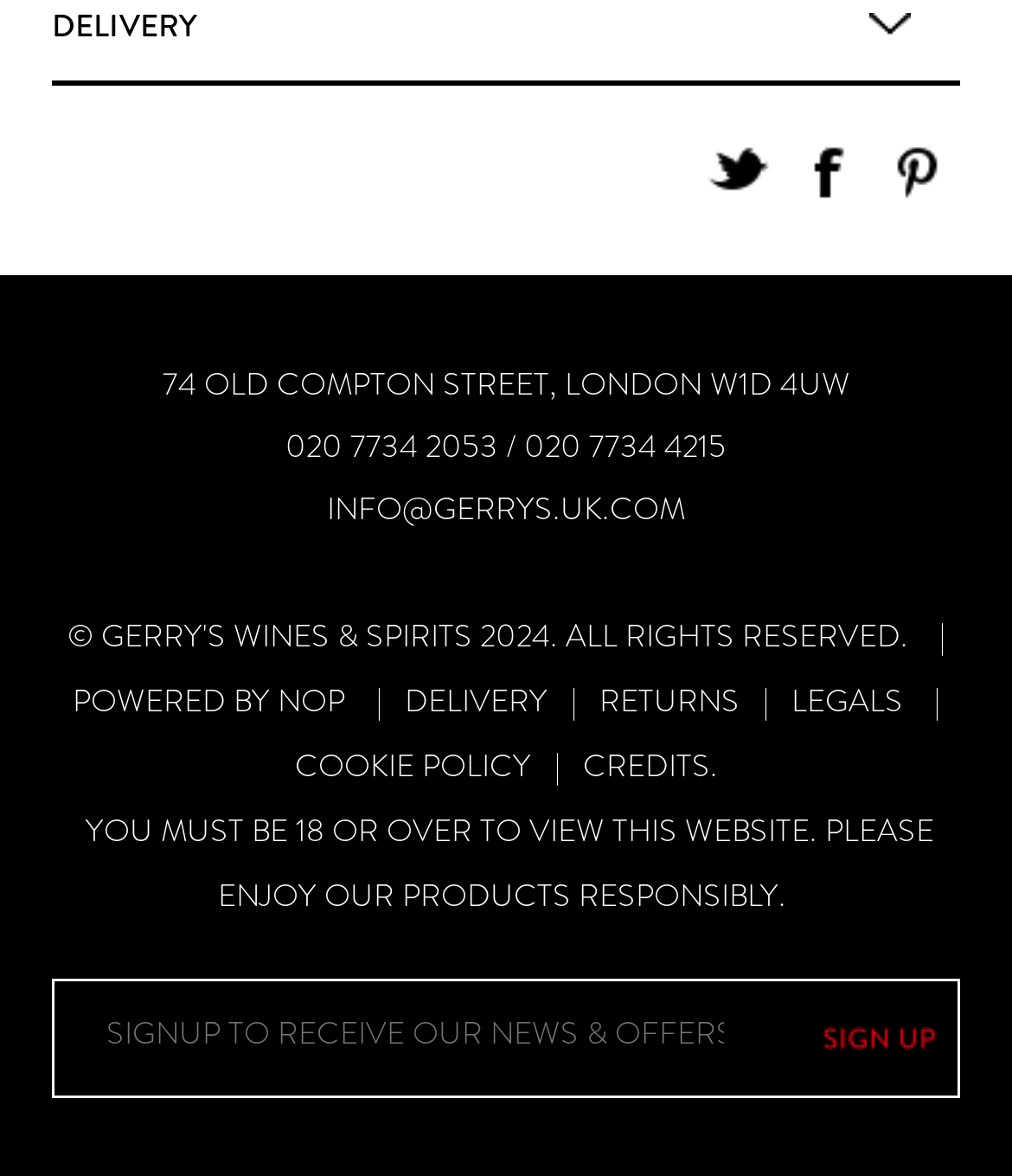What is the email address of the store?
Look at the screenshot and give a one-word or phrase answer.

INFO@GERRYS.UK.COM